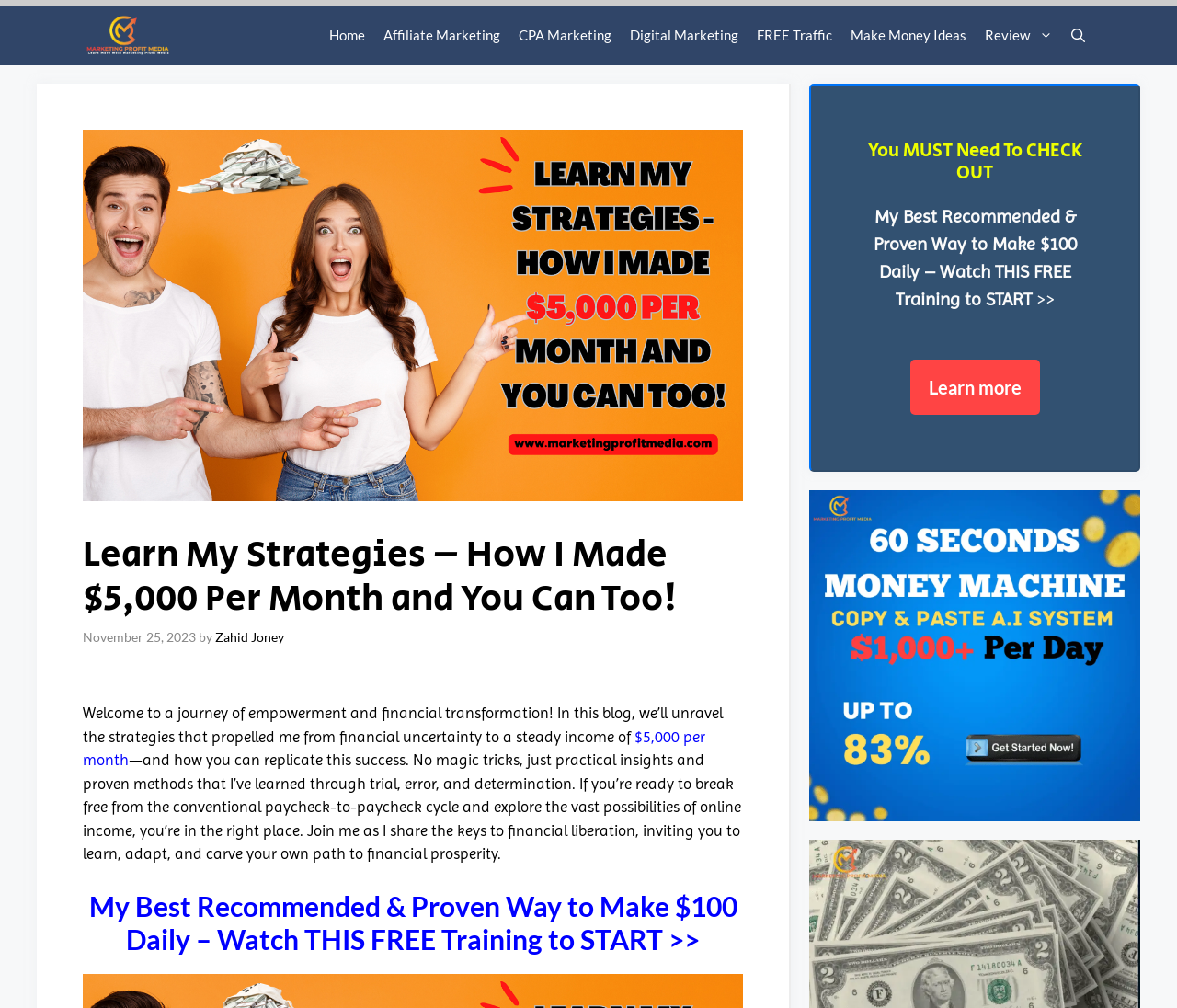Please answer the following question using a single word or phrase: 
What is the topic of the free training mentioned in the article?

Make $100 Daily